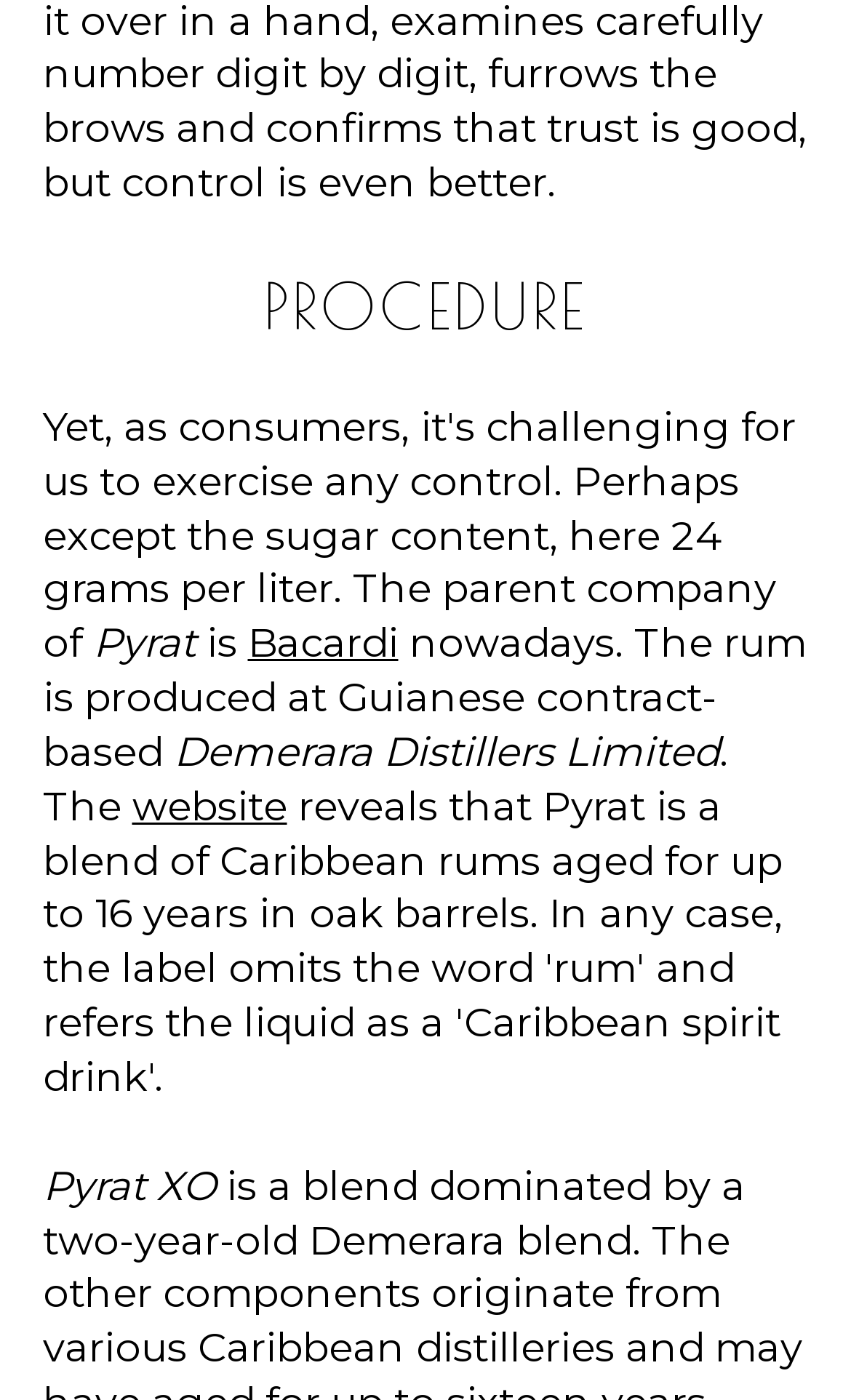Answer the following inquiry with a single word or phrase:
What is the name of the rum mentioned at the bottom?

Pyrat XO